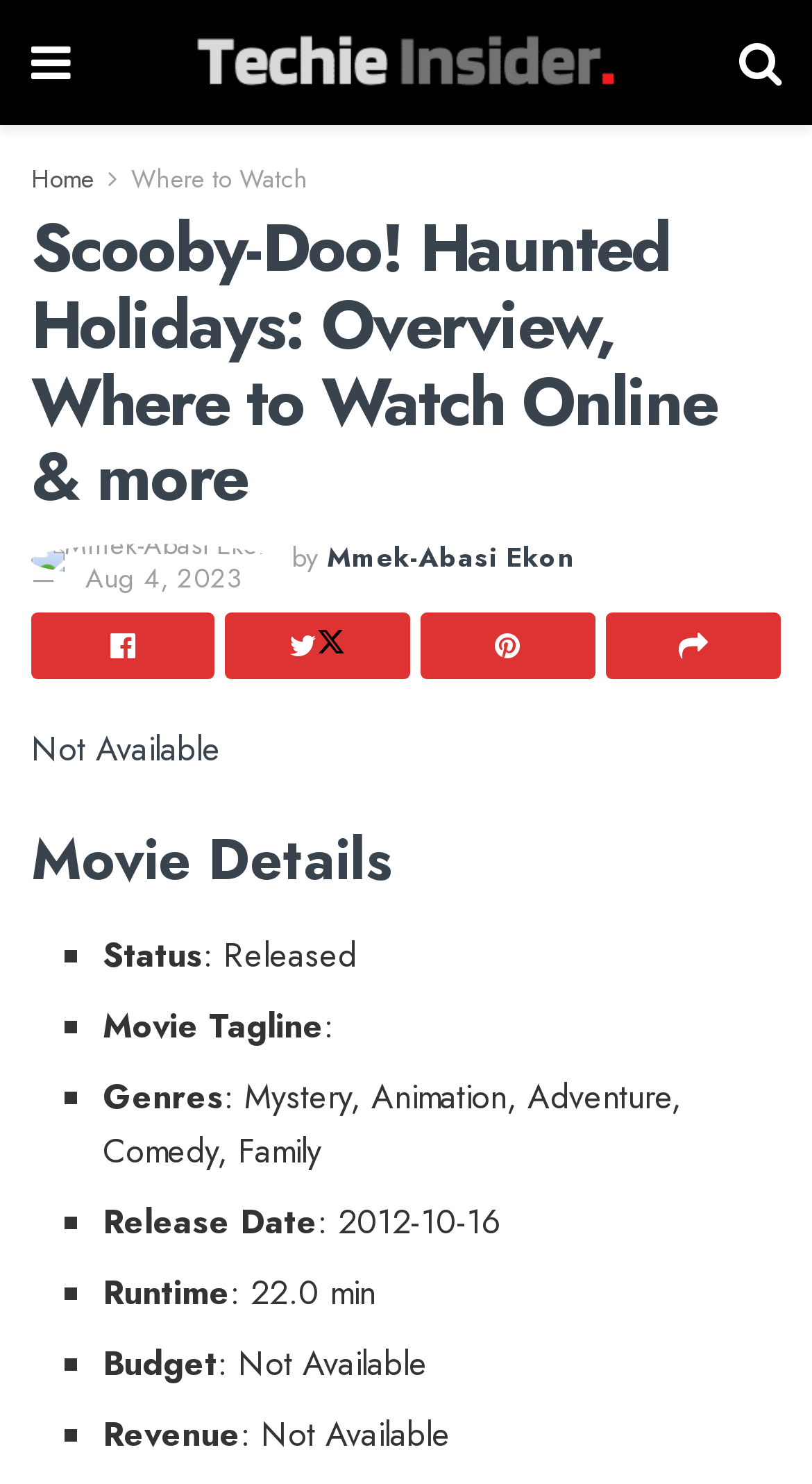Please give a succinct answer using a single word or phrase:
What is the release date of the movie?

2012-10-16